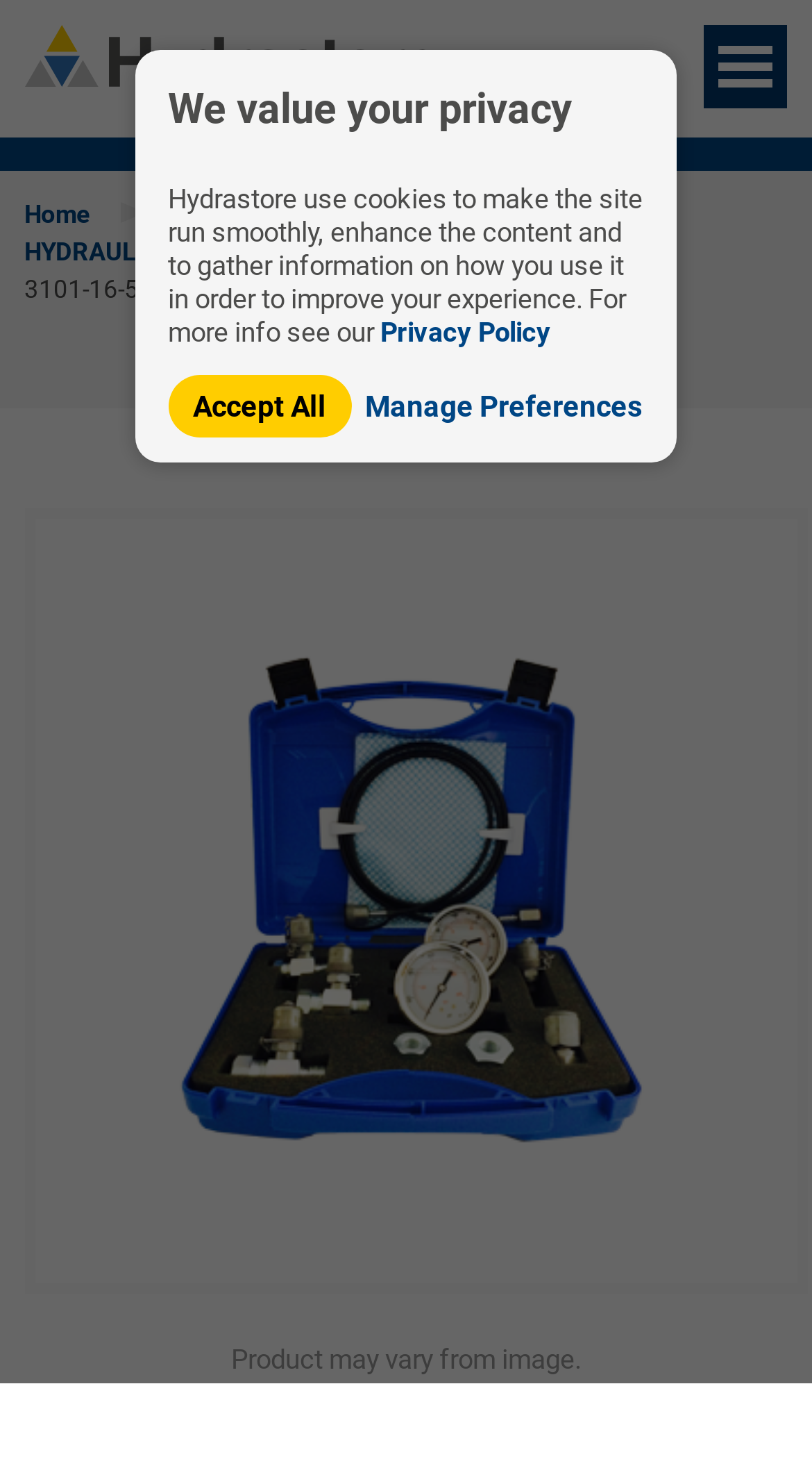Locate the UI element that matches the description Shop in the webpage screenshot. Return the bounding box coordinates in the format (top-left x, top-left y, bottom-right x, bottom-right y), with values ranging from 0 to 1.

[0.209, 0.135, 0.281, 0.154]